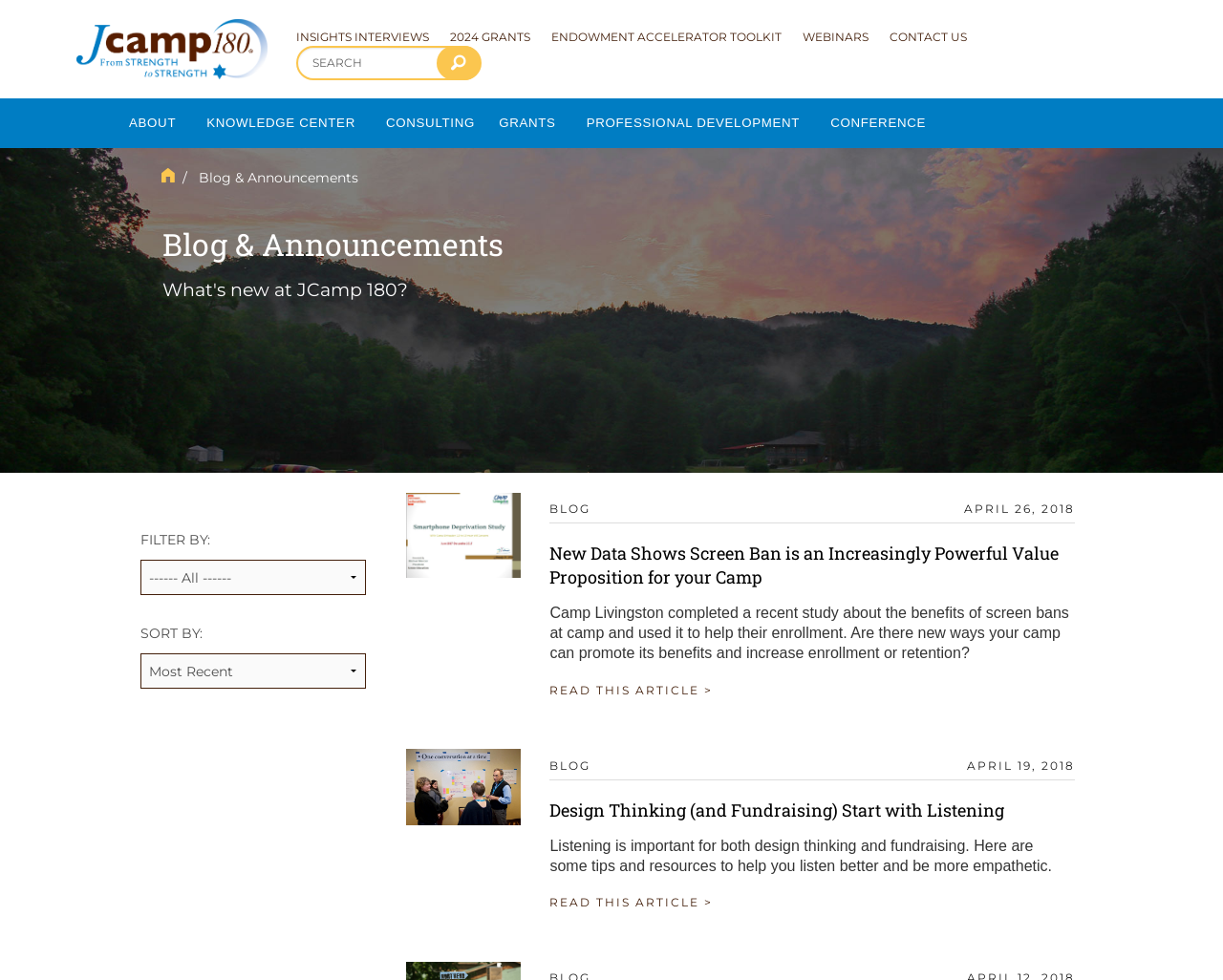Determine the bounding box coordinates of the area to click in order to meet this instruction: "Search for something".

[0.242, 0.047, 0.394, 0.082]